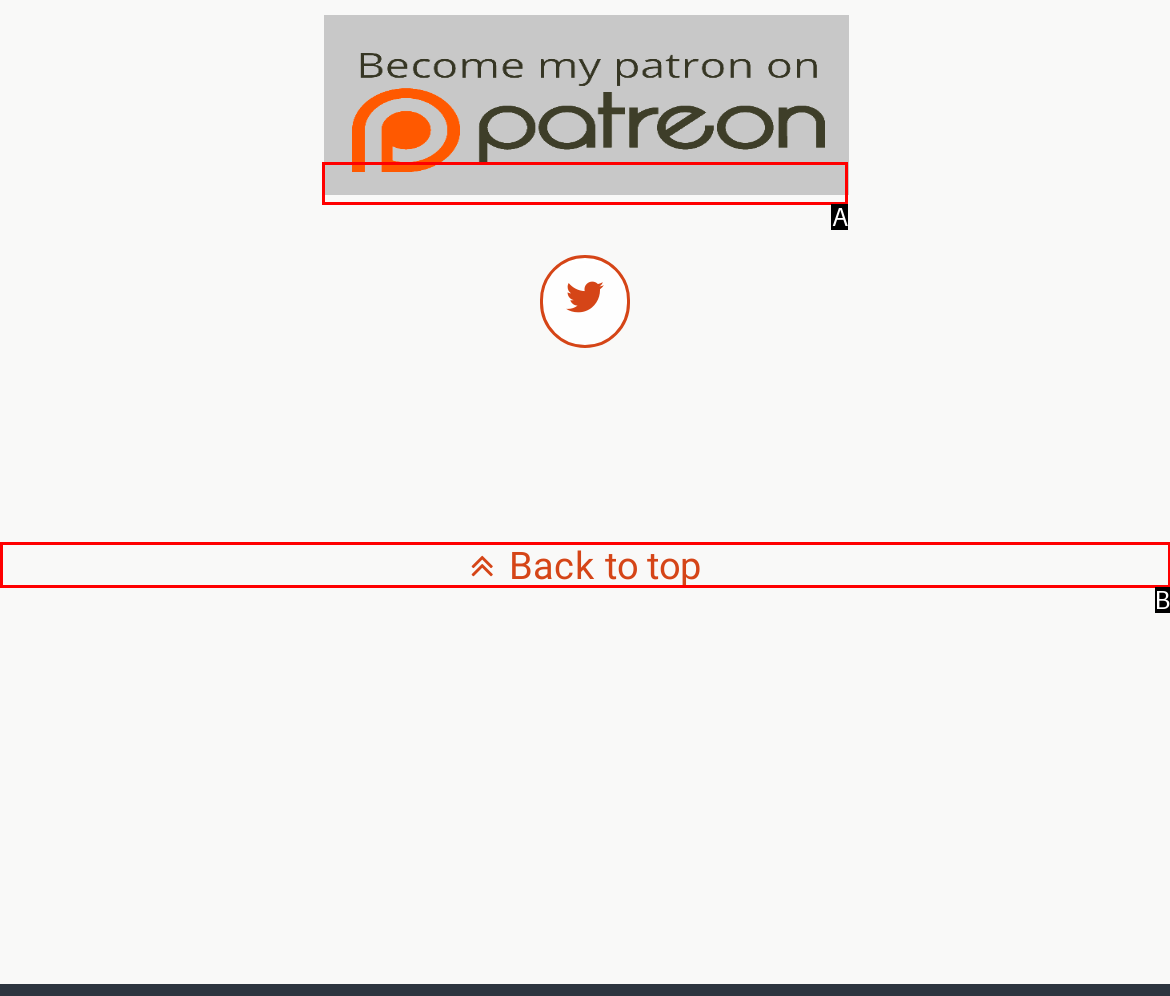Using the description: Mail
Identify the letter of the corresponding UI element from the choices available.

None